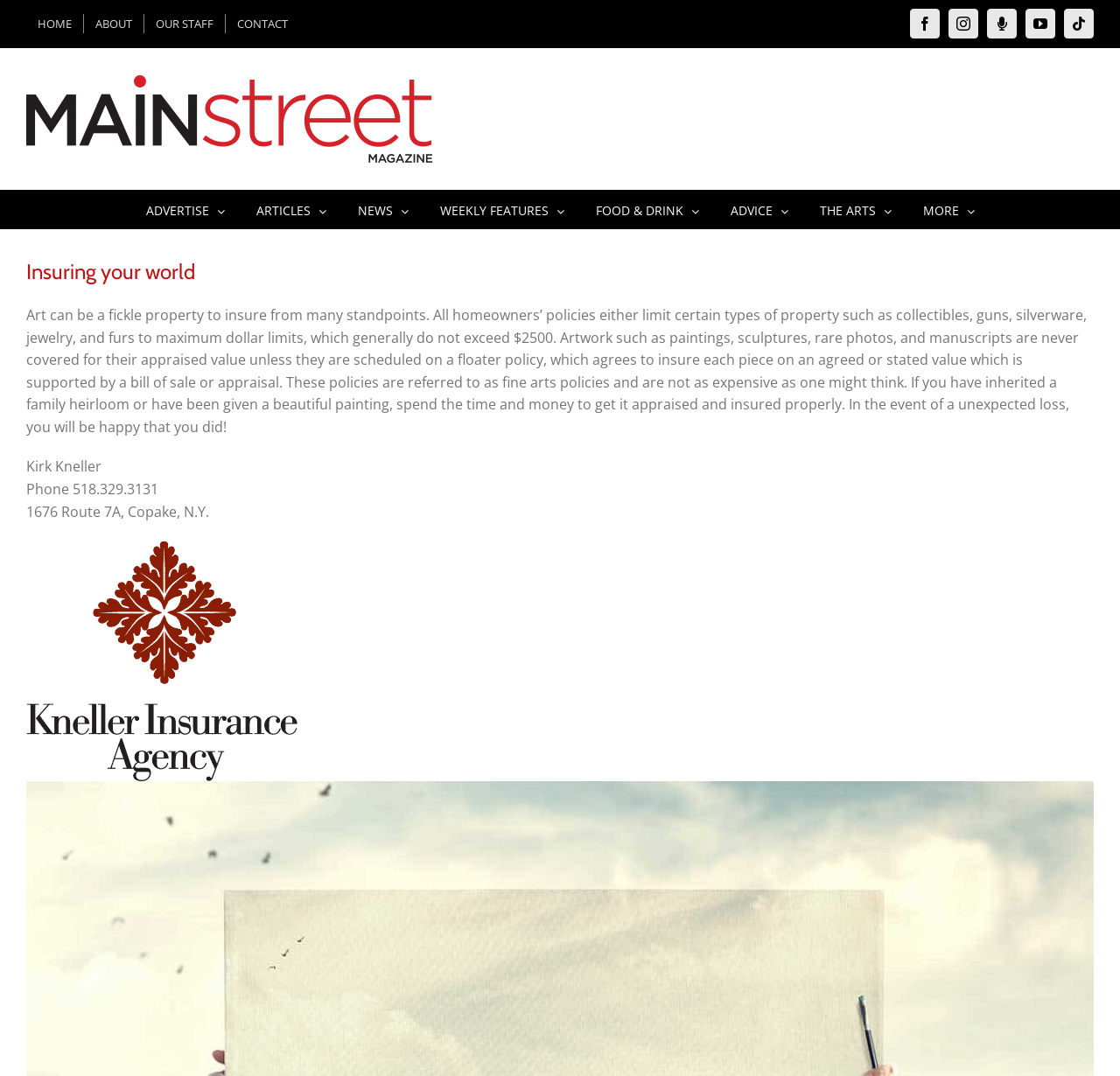Answer this question in one word or a short phrase: What is the phone number provided on the webpage?

518.329.3131